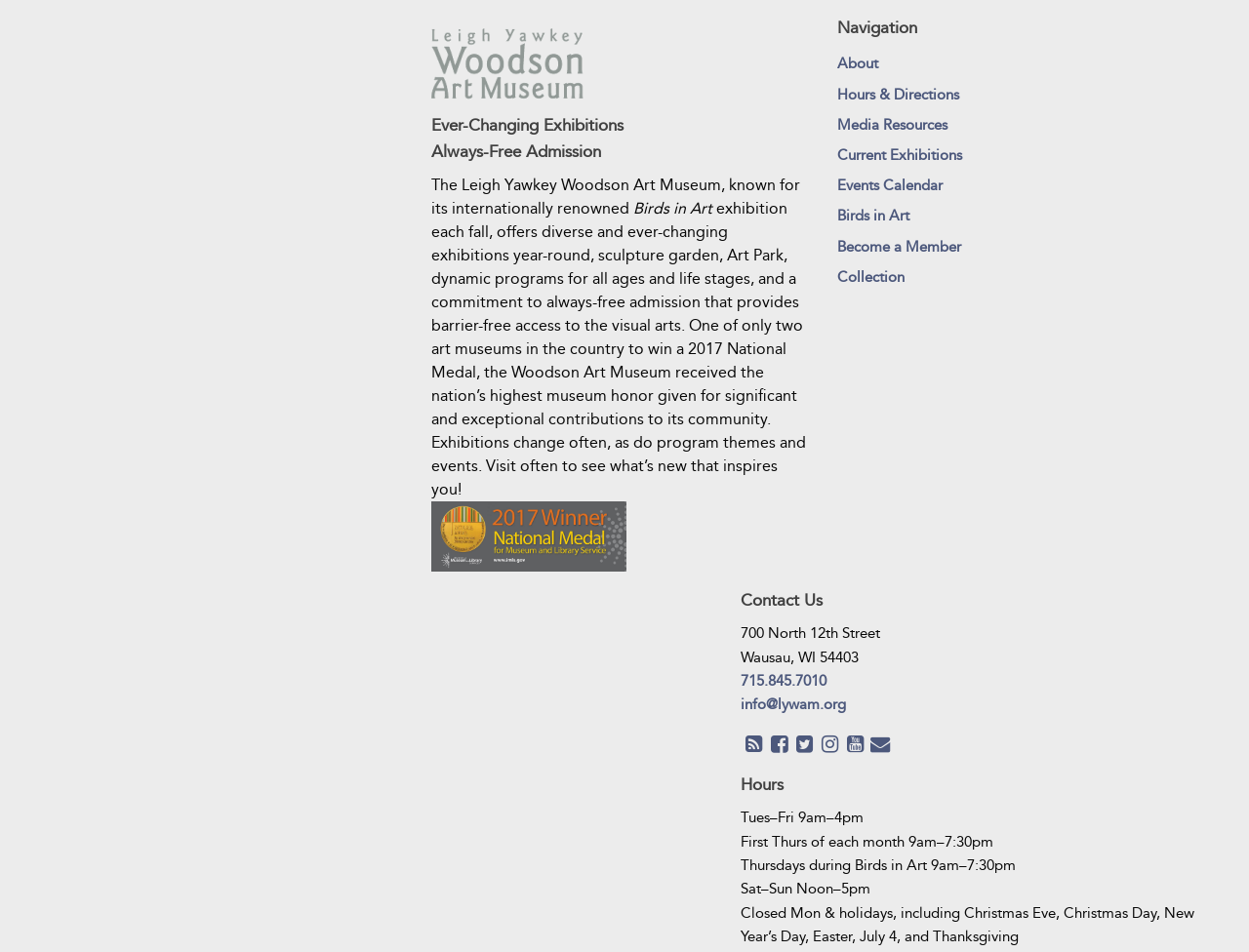What is the name of the exhibition held every fall?
Using the image as a reference, give a one-word or short phrase answer.

Birds in Art